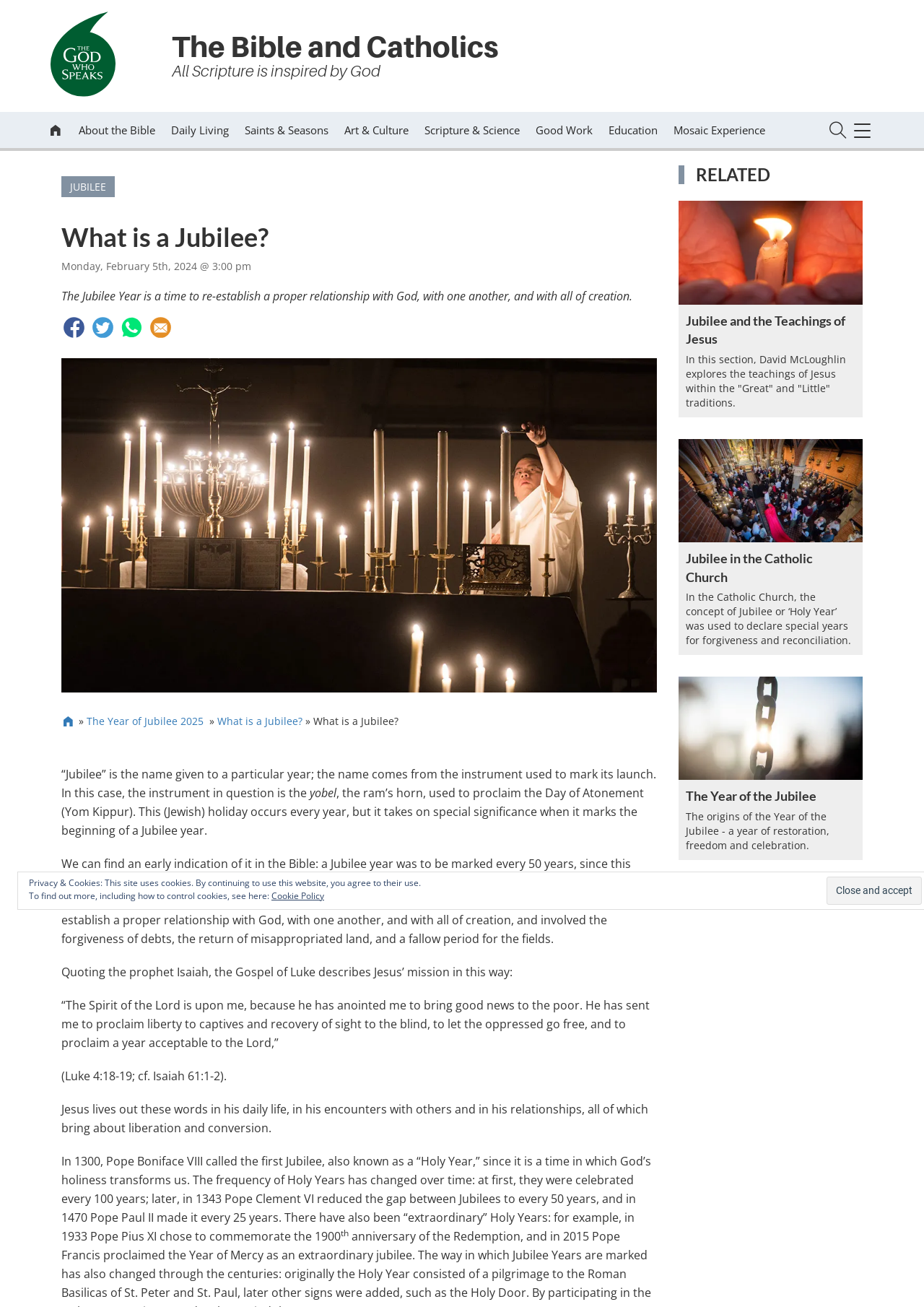What is the name of the pope who called the first Jubilee in 1300?
Using the image as a reference, answer with just one word or a short phrase.

Pope Boniface VIII